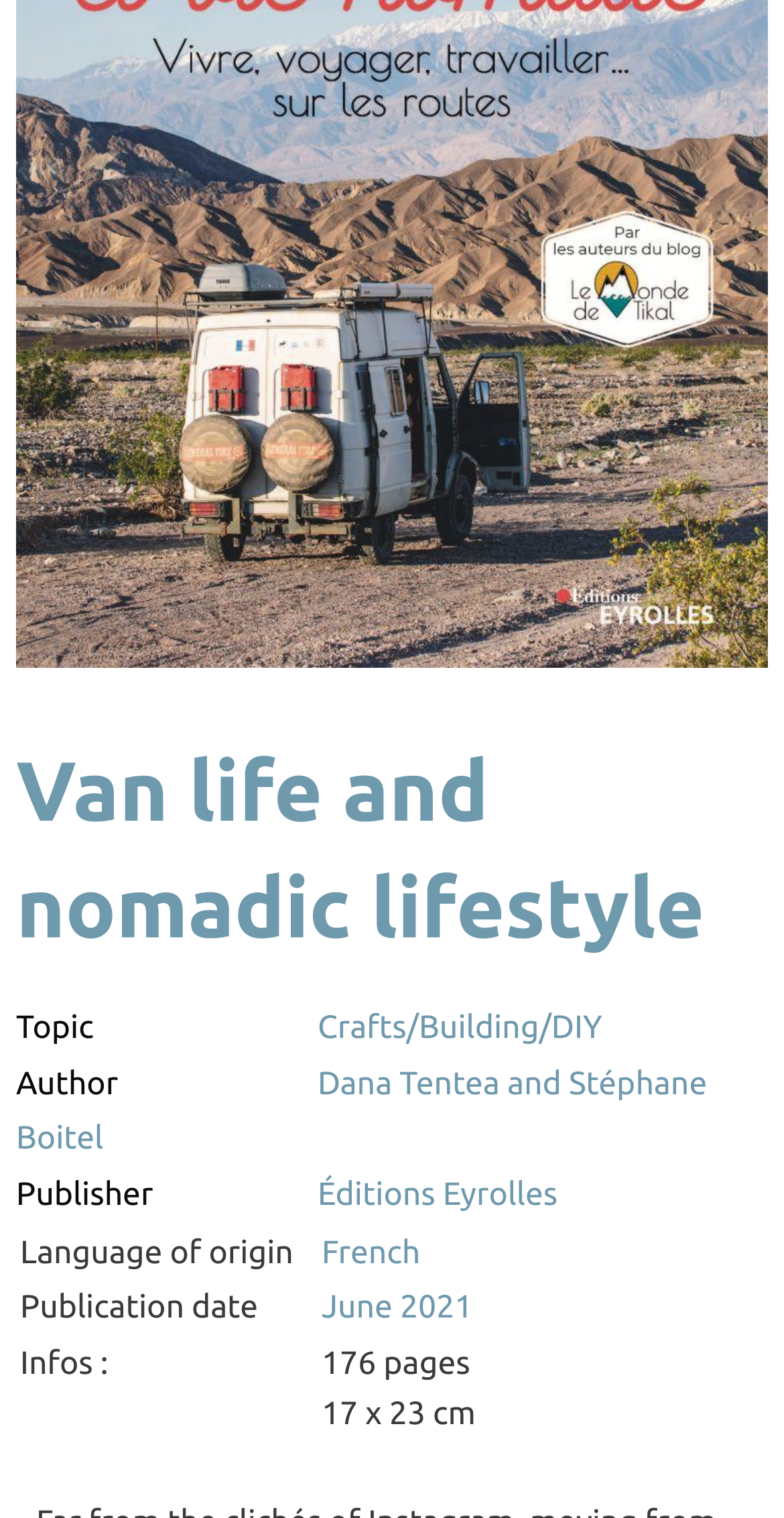Respond with a single word or phrase for the following question: 
What is the size of the publication?

17 x 23 cm